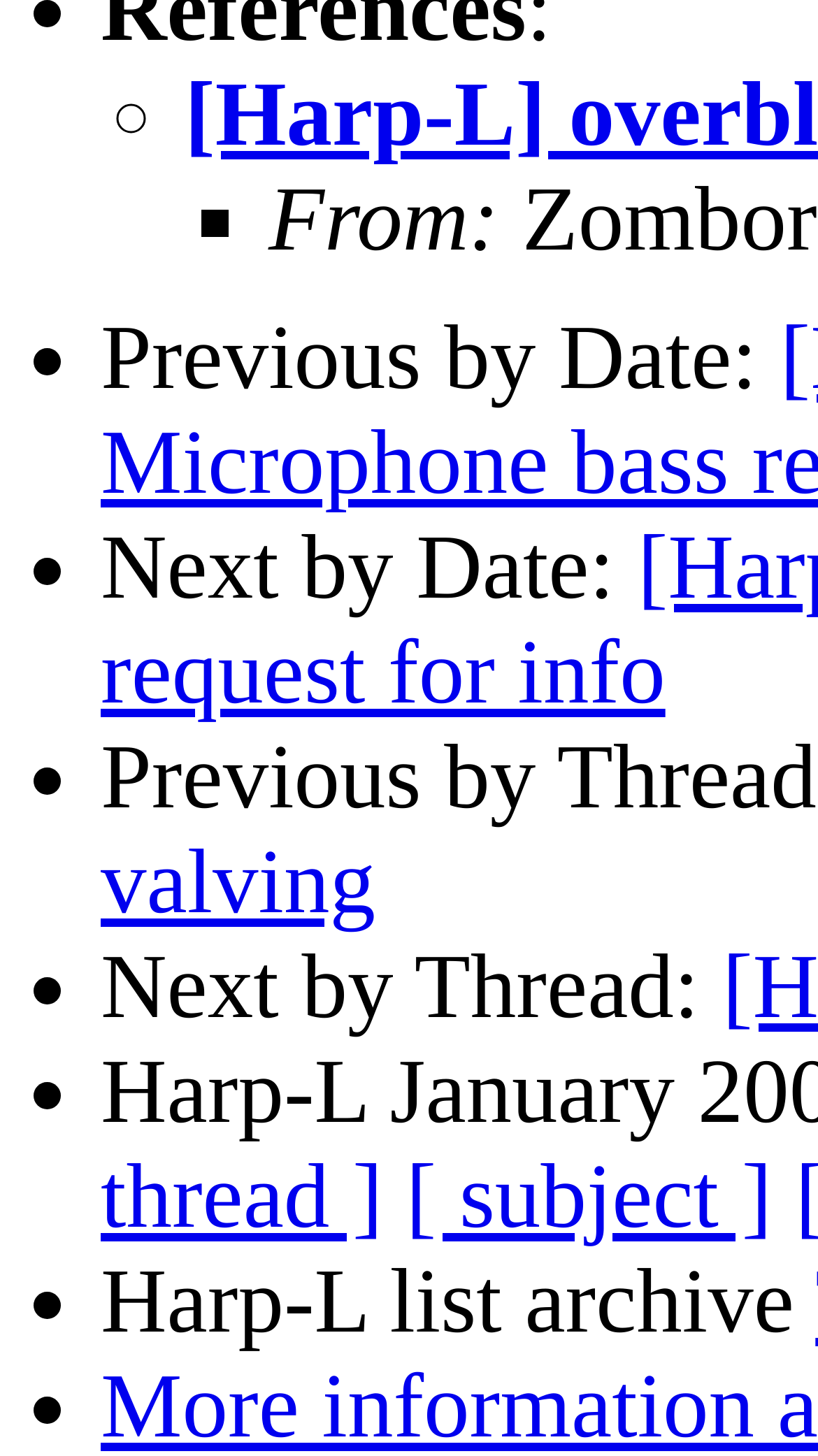What is the last item in the list?
From the image, respond with a single word or phrase.

Harp-L list archive